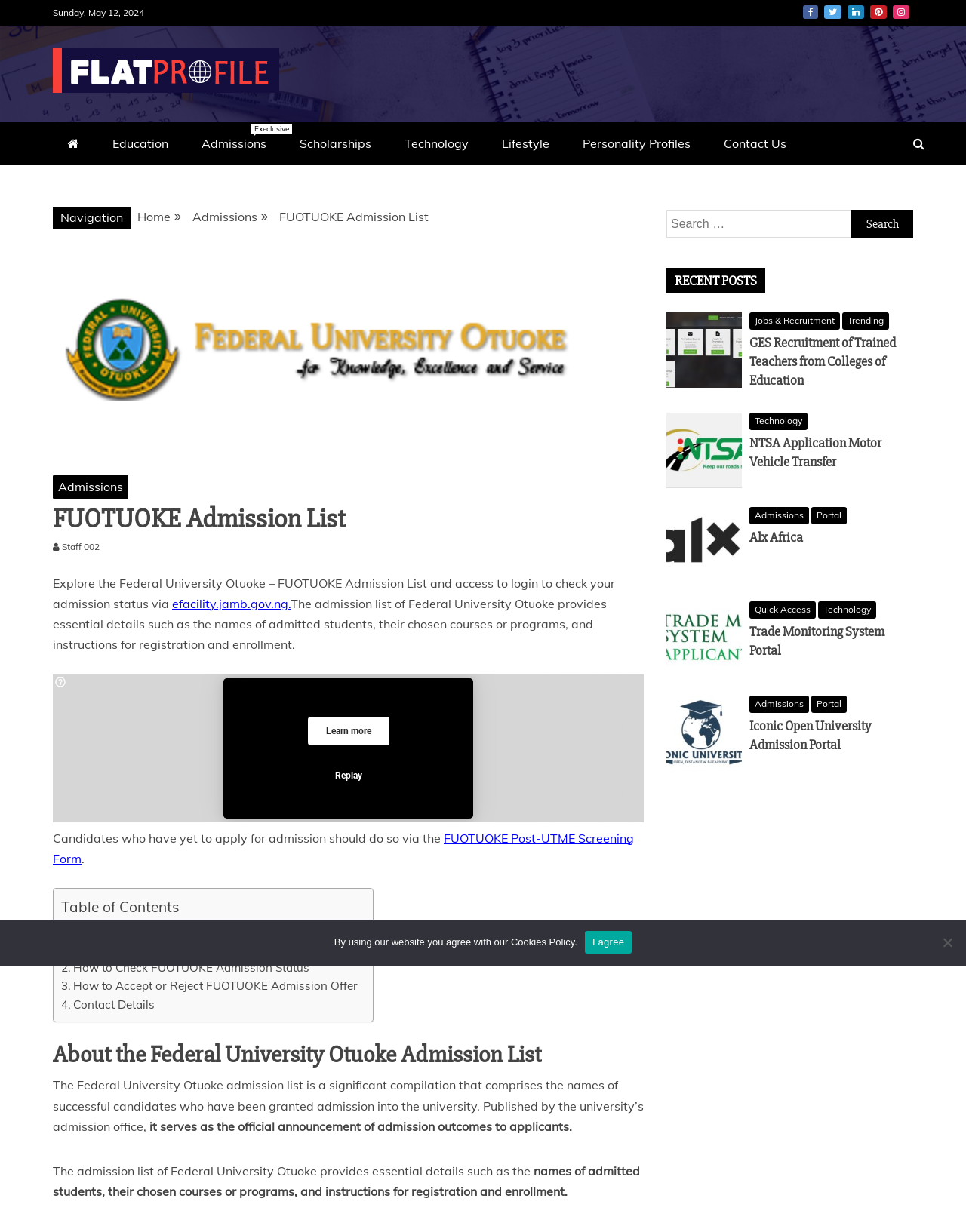Given the description of a UI element: "NTSA Application Motor Vehicle Transfer", identify the bounding box coordinates of the matching element in the webpage screenshot.

[0.776, 0.353, 0.912, 0.382]